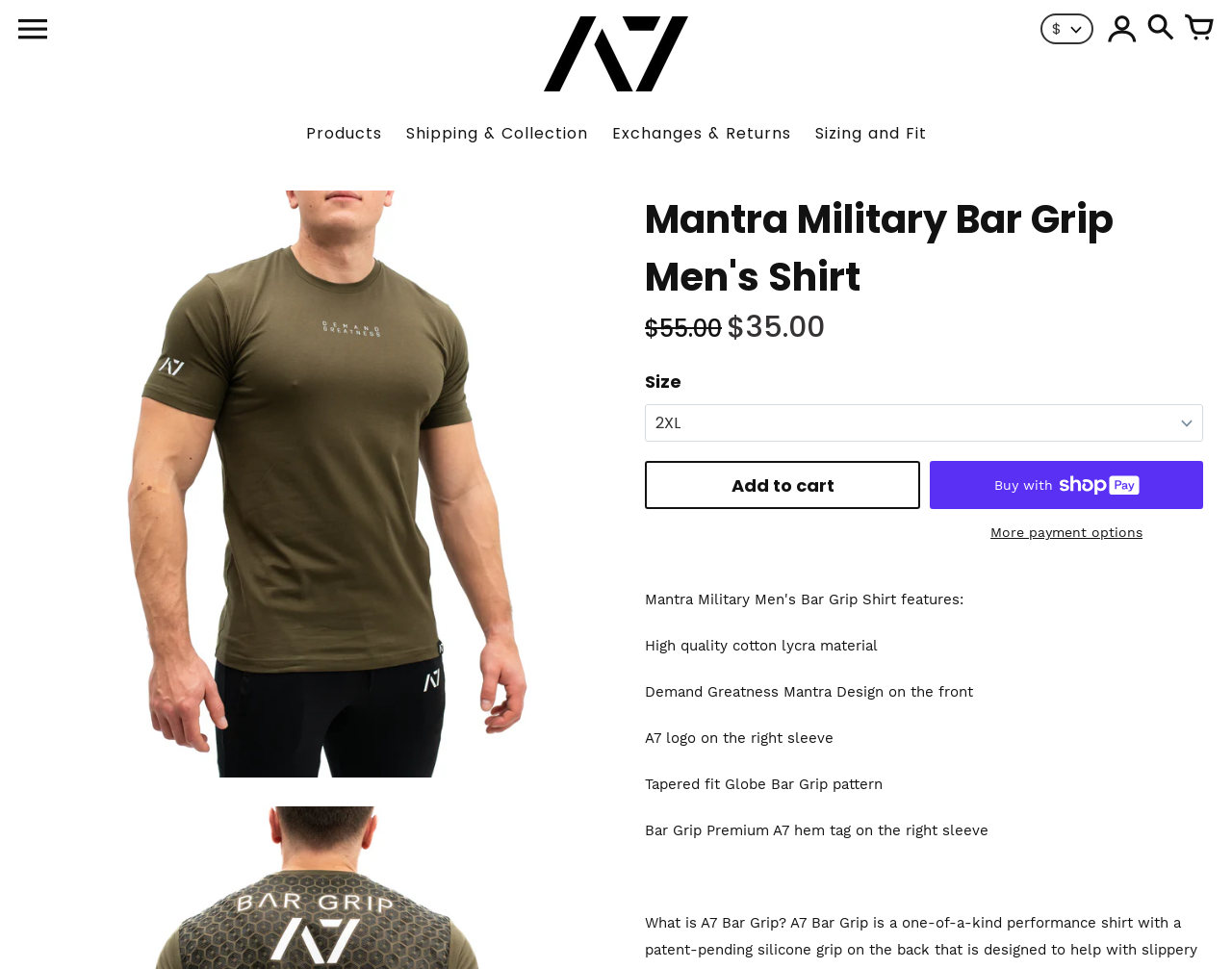What is the fit of the Mantra Military Bar Grip Men's Shirt?
Use the information from the image to give a detailed answer to the question.

I found the fit of the shirt by reading the static text elements on the webpage. One of the static text elements says 'Tapered fit Globe Bar Grip pattern', which indicates the fit of the shirt.